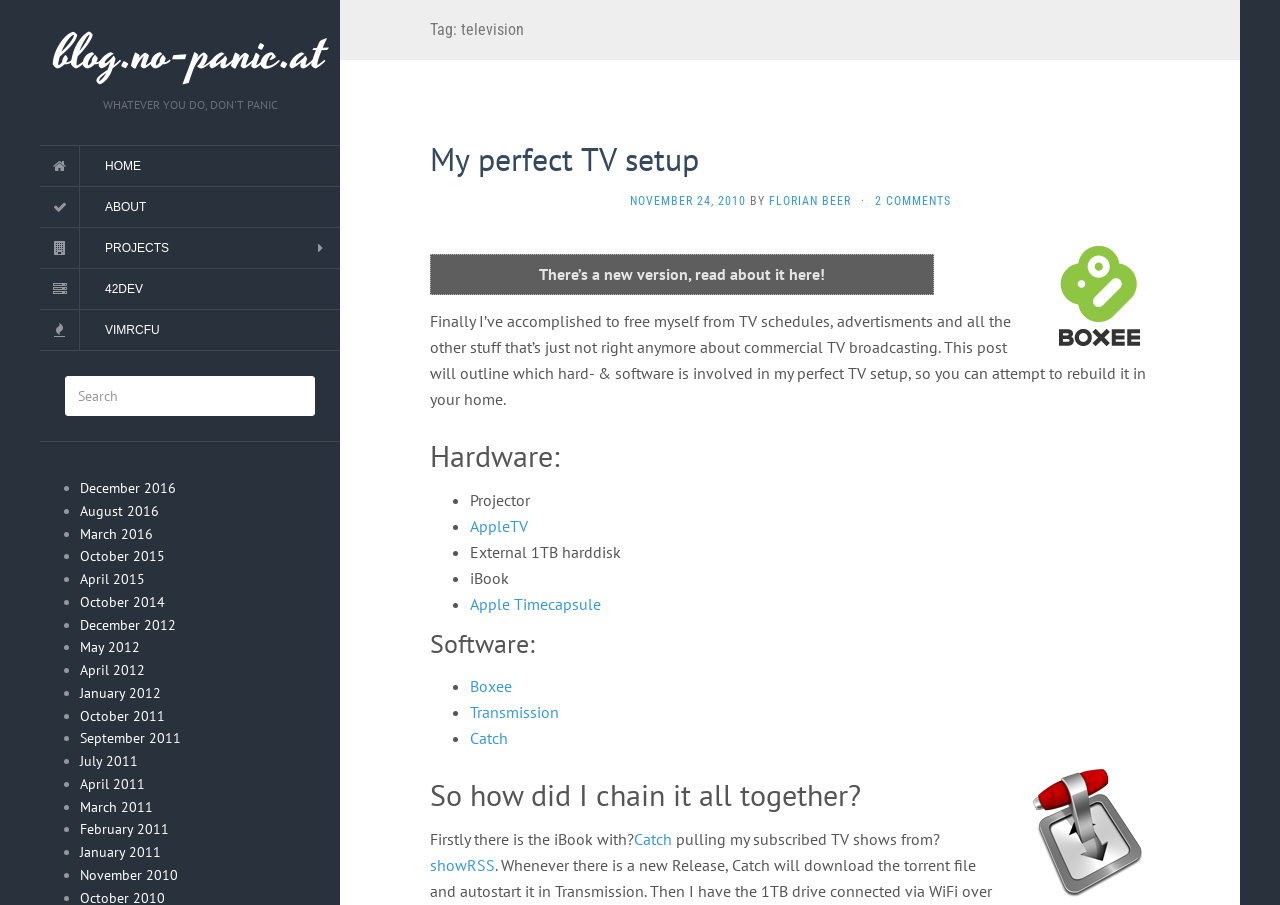What is the tag of the current post?
Using the visual information, respond with a single word or phrase.

television